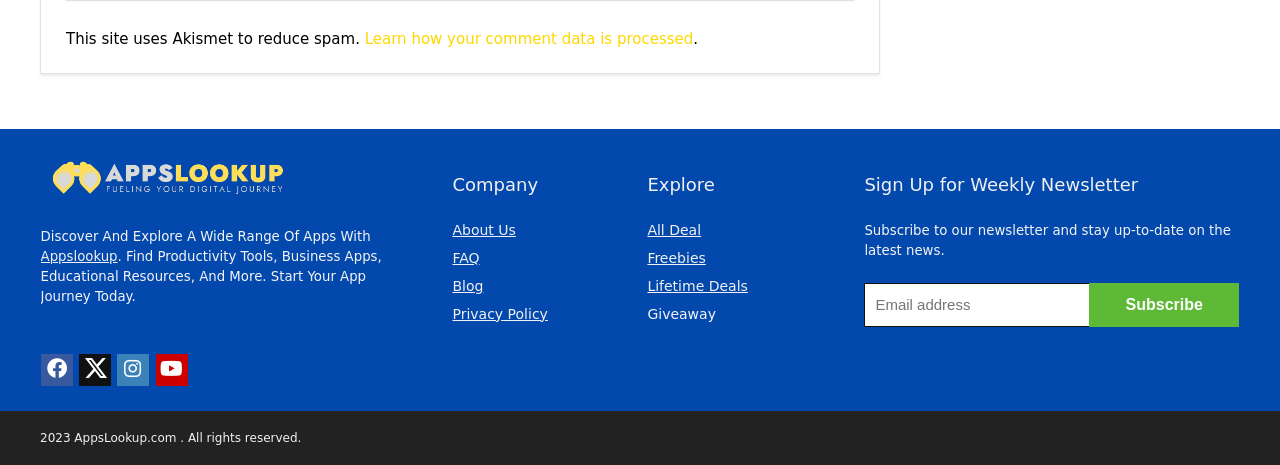Locate the bounding box of the UI element defined by this description: "name="EMAIL" placeholder="Email address"". The coordinates should be given as four float numbers between 0 and 1, formatted as [left, top, right, bottom].

[0.675, 0.608, 0.968, 0.703]